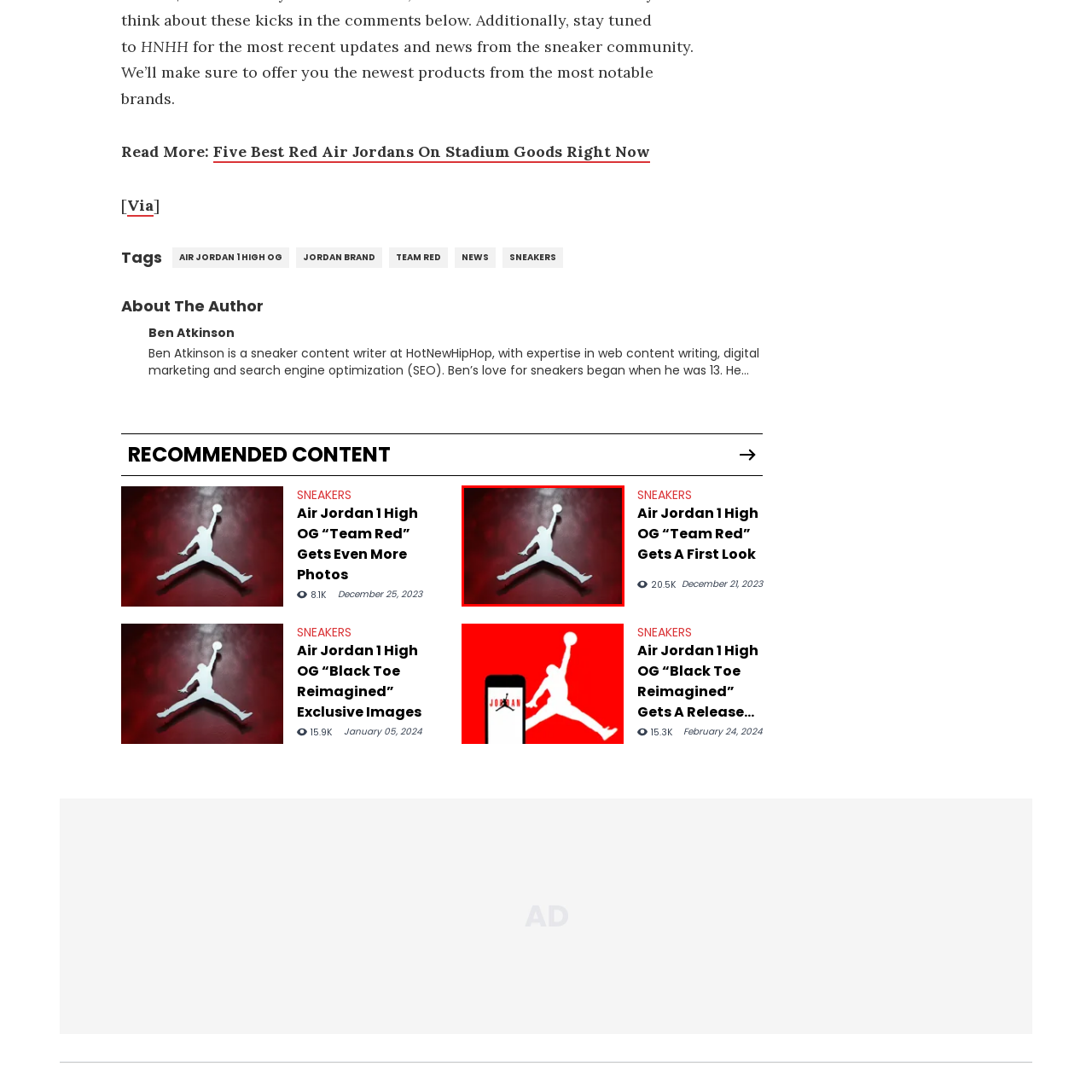Offer an in-depth description of the scene contained in the red rectangle.

The image features the iconic Air Jordan logo, known for its distinctive silhouette of a basketball player performing a slam dunk. Set against a vibrant red background, the stark contrast enhances the logo's bold design, which symbolizes athletic excellence and the spirit of basketball culture. This emblem is more than just a logo; it represents the legacy of Michael Jordan and the influence of the Jordan Brand within the sneaker community. Fans and sneaker enthusiasts often recognize this symbol as a mark of quality and style, making it a central element in the world of sports fashion.